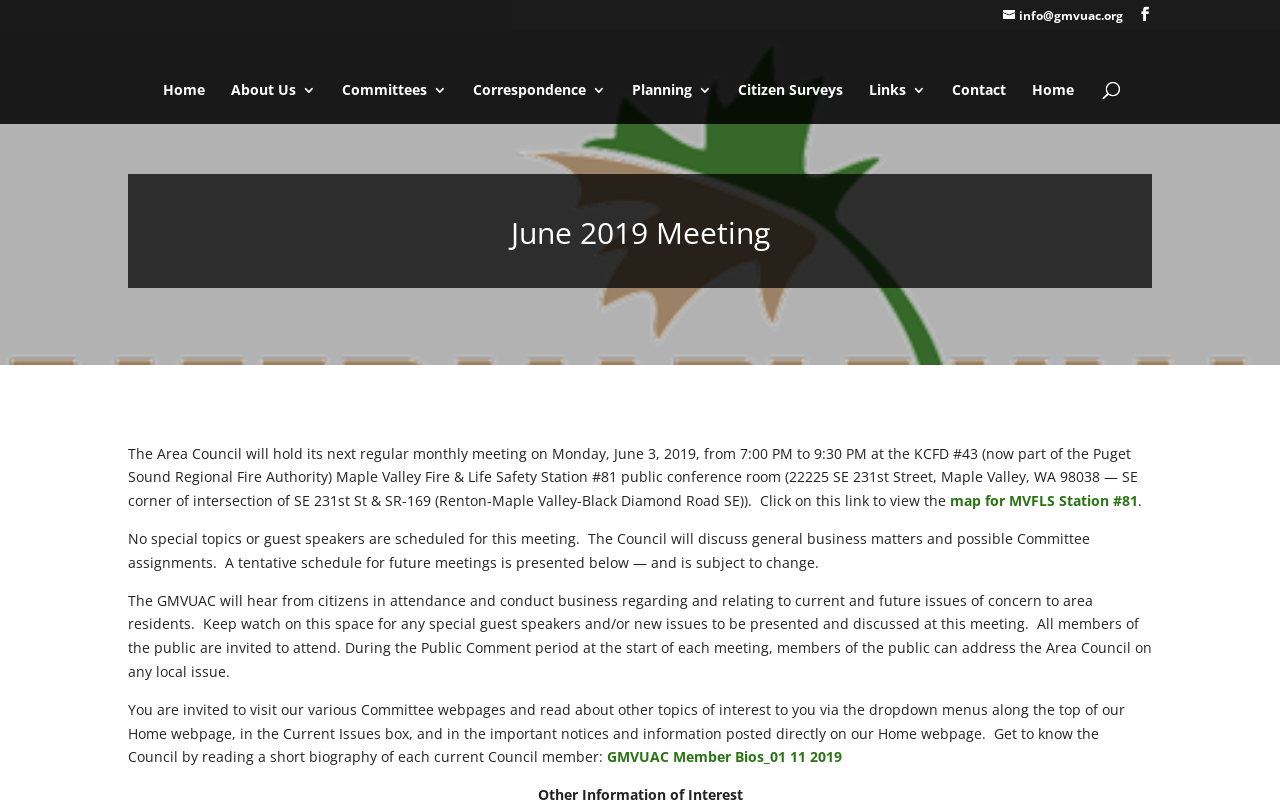Refer to the image and provide a thorough answer to this question:
Where is the meeting location?

I found the answer by reading the text content of the webpage, specifically the section that describes the meeting location. The text mentions '...at the KCFD #43 (now part of the Puget Sound Regional Fire Authority) Maple Valley Fire & Life Safety Station #81...'.